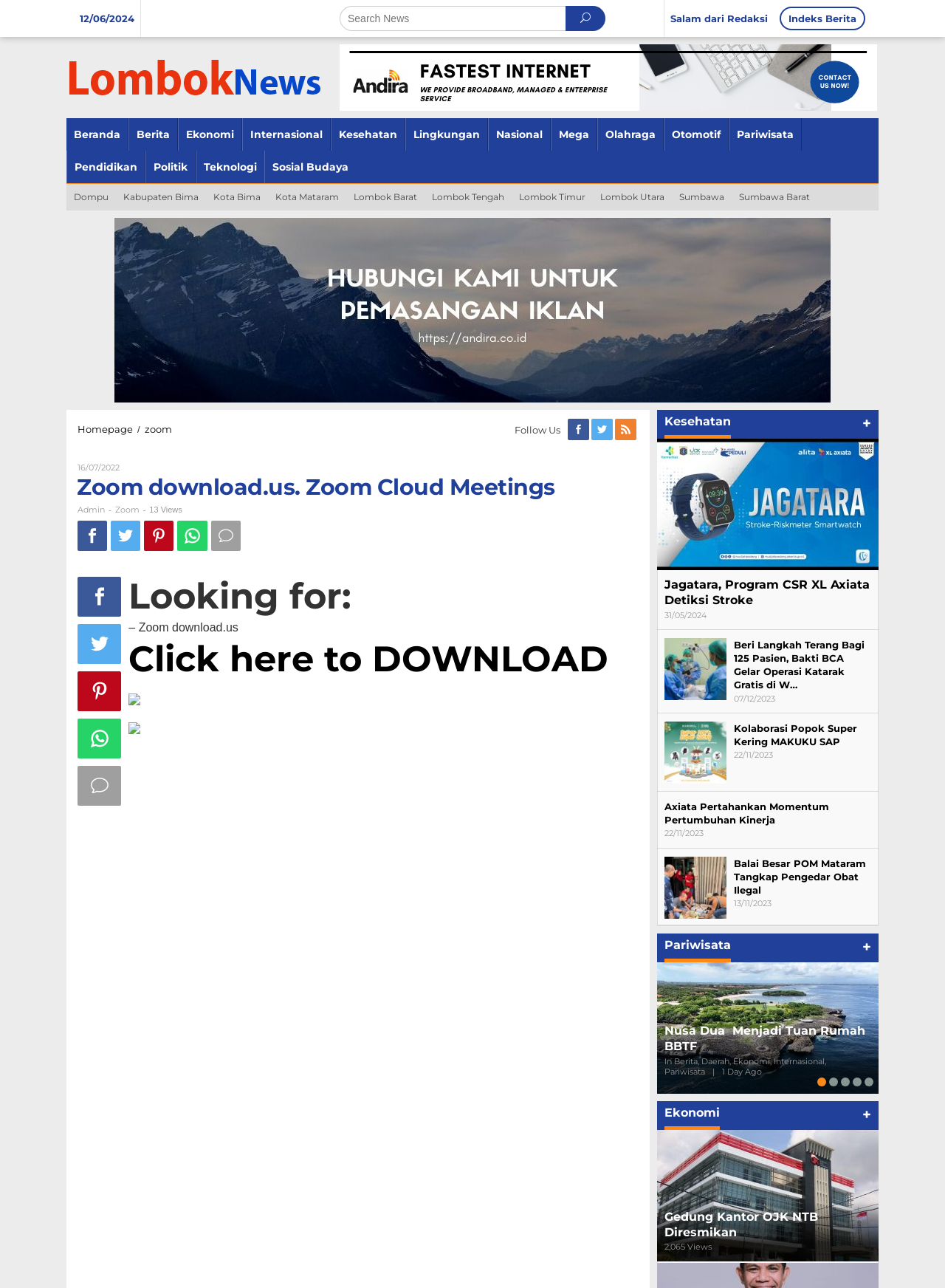How many views does the article have?
Look at the image and respond with a single word or a short phrase.

13 Views